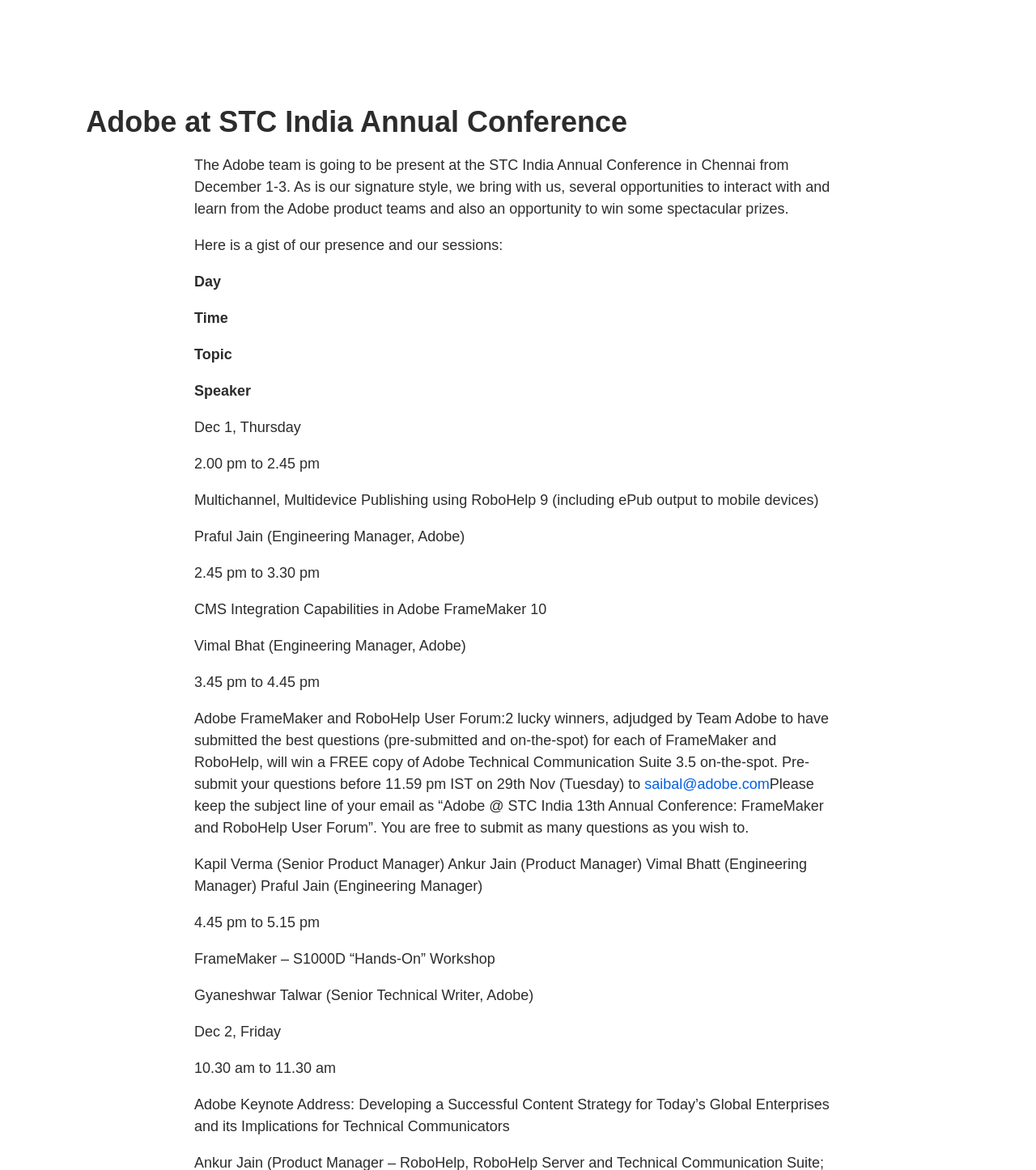Analyze the image and give a detailed response to the question:
Who is the speaker for the 'Multichannel, Multidevice Publishing using RoboHelp 9' session?

The speaker for the 'Multichannel, Multidevice Publishing using RoboHelp 9' session can be found in the table listing the sessions. The speaker is listed as 'Praful Jain (Engineering Manager, Adobe)'.